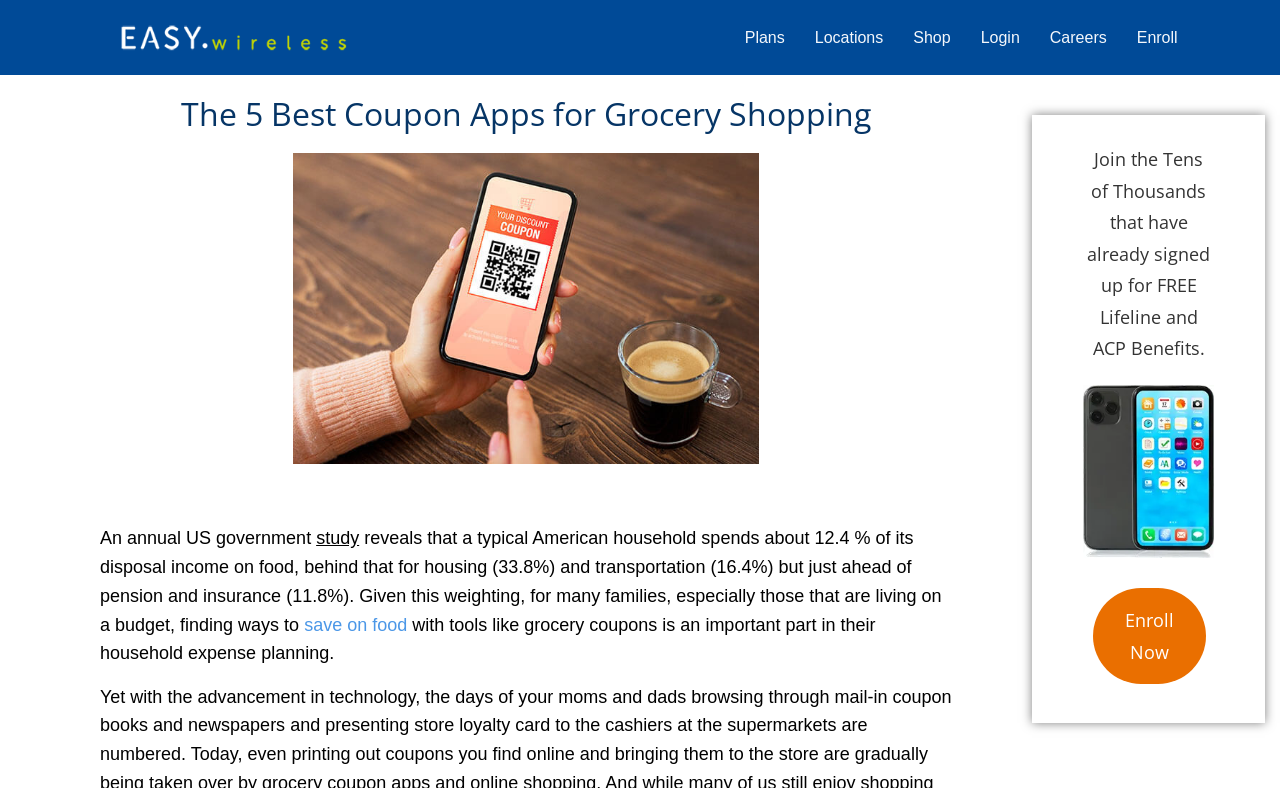What is the theme of the image with the bounding box coordinates [0.229, 0.195, 0.593, 0.589]?
Please answer the question with as much detail and depth as you can.

I found this answer by analyzing the context of the image, which is located near the heading 'The 5 Best Coupon Apps for Grocery Shopping'. This suggests that the image is related to grocery shopping.